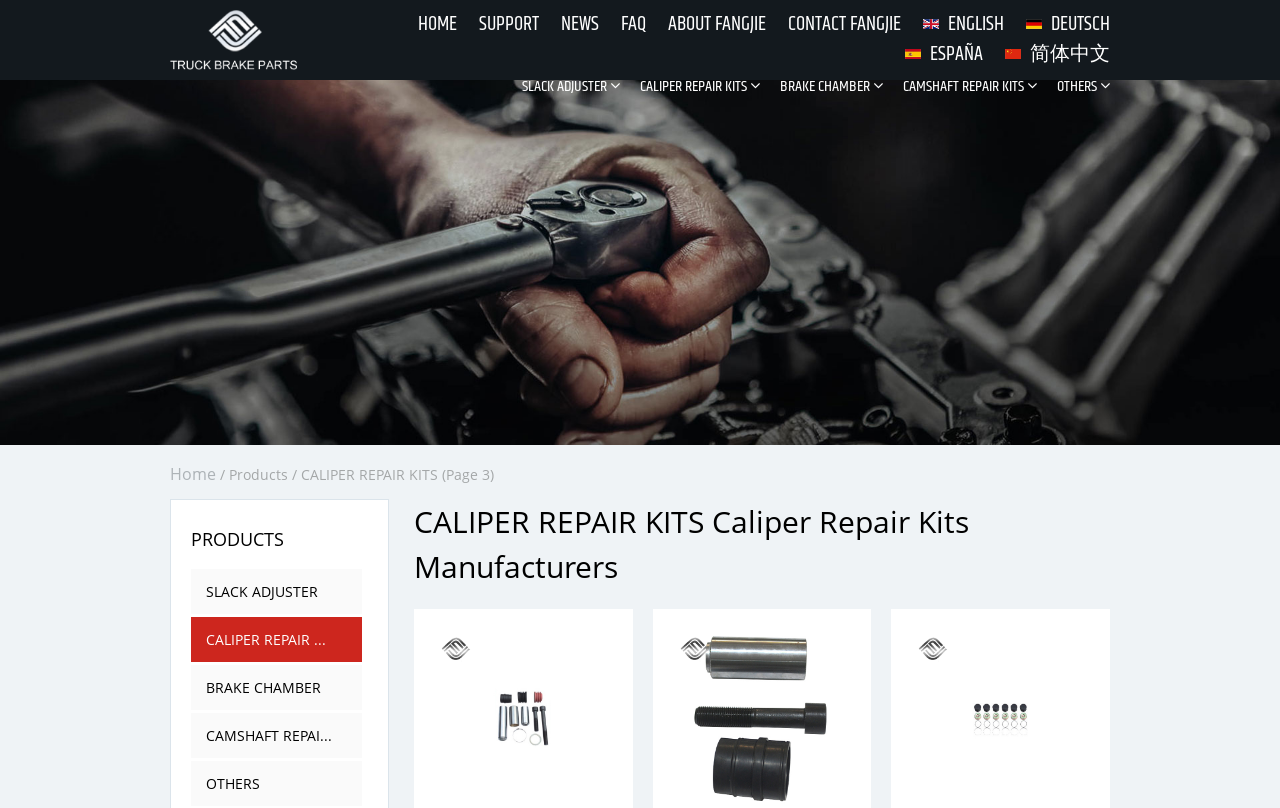What is the company name on the top left?
Please provide a full and detailed response to the question.

I looked at the top left corner of the webpage and found an image and a link with the same text 'Shaoxing Fangjie Auto Parts Co., Ltd.'. This is likely the company name and logo.